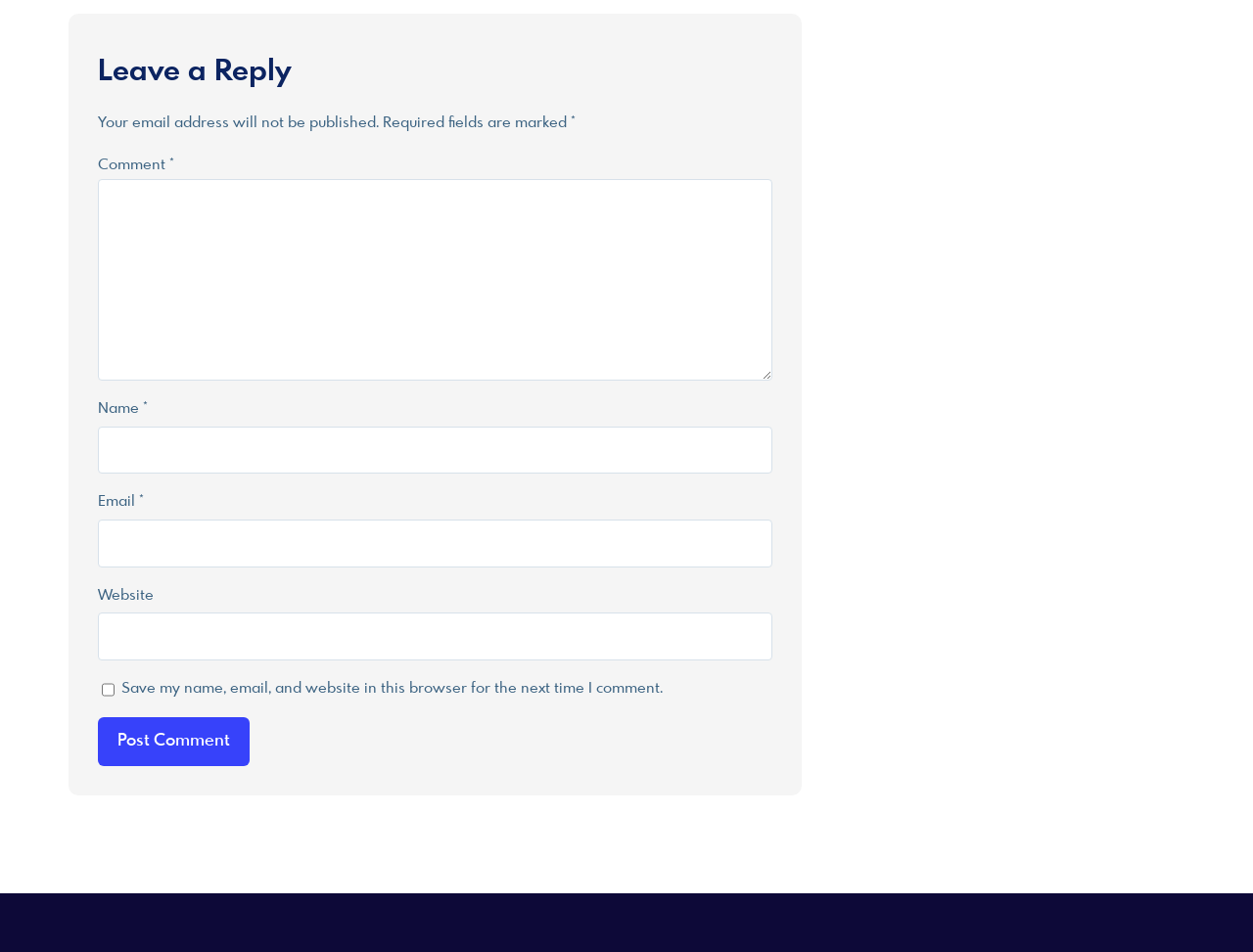Kindly respond to the following question with a single word or a brief phrase: 
What is the function of the checkbox?

Save user data